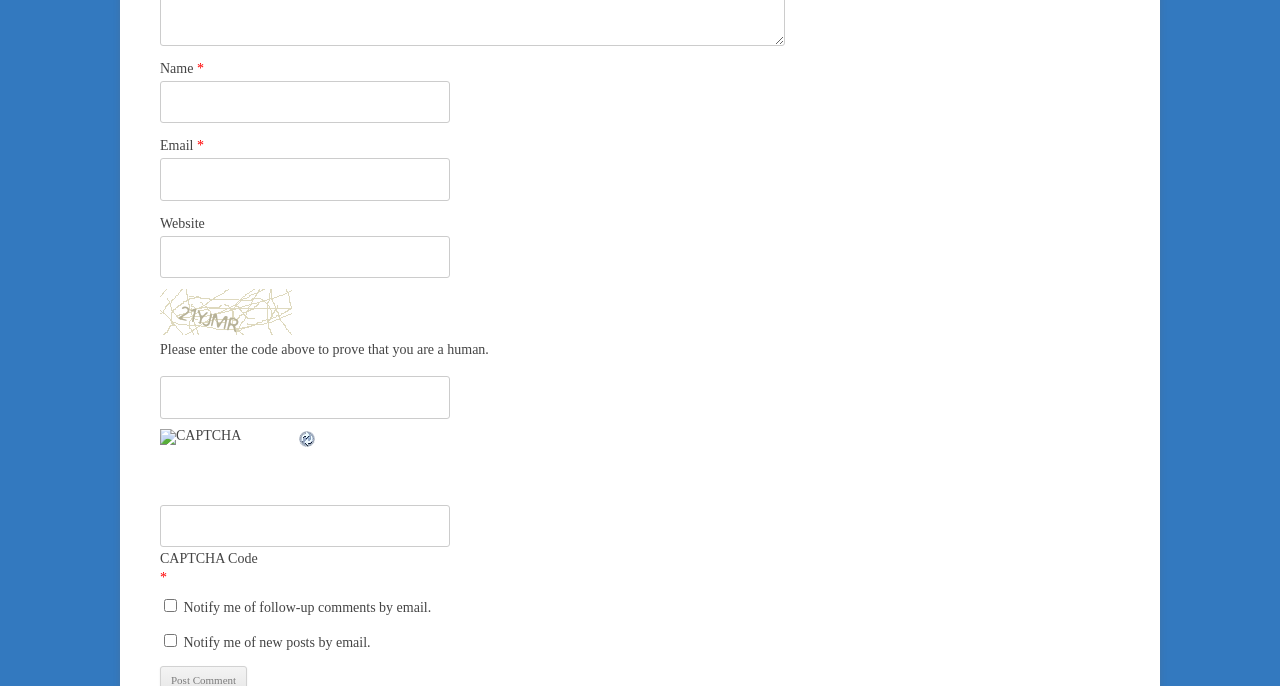What are the two notification options?
Please provide a comprehensive answer based on the details in the screenshot.

The two notification options are 'Notify me of follow-up comments by email.' and 'Notify me of new posts by email.' These are indicated by two checkboxes with the corresponding labels.